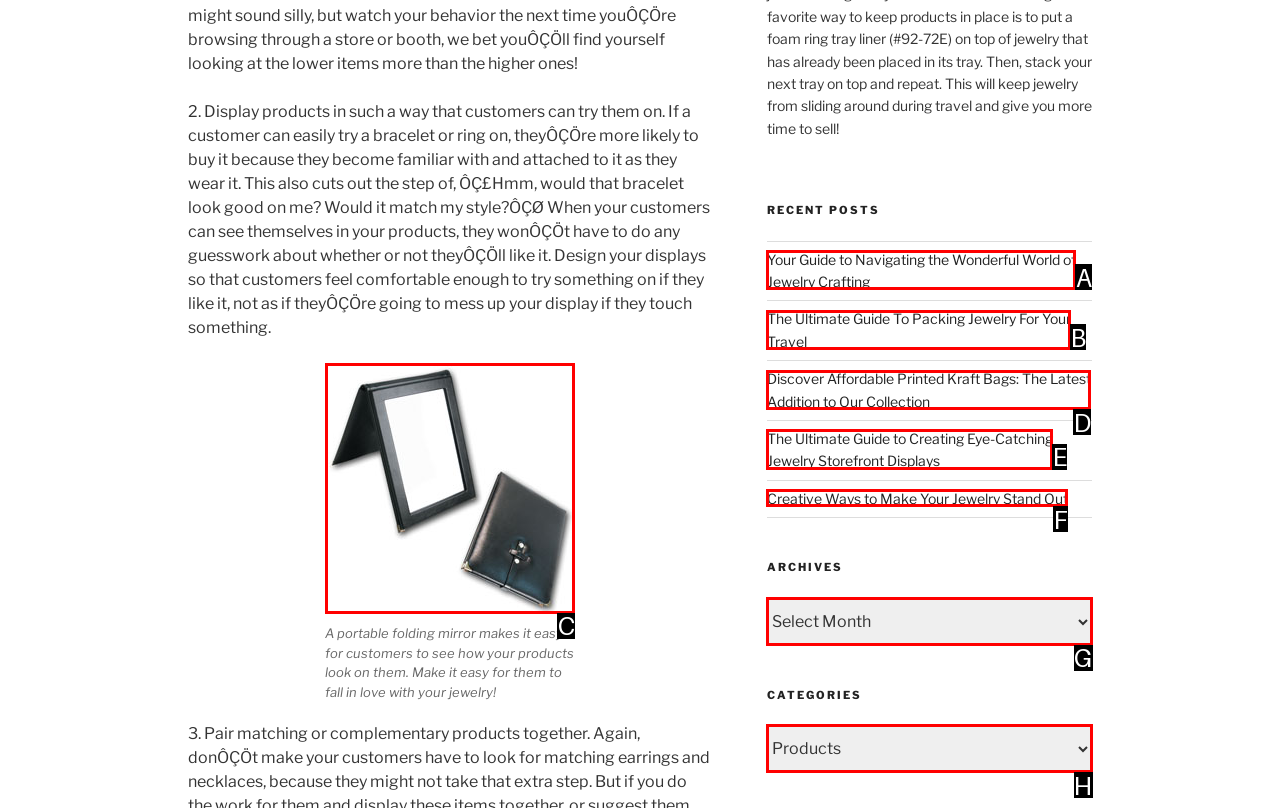Determine which HTML element should be clicked to carry out the following task: View the portable folding mirror image Respond with the letter of the appropriate option.

C